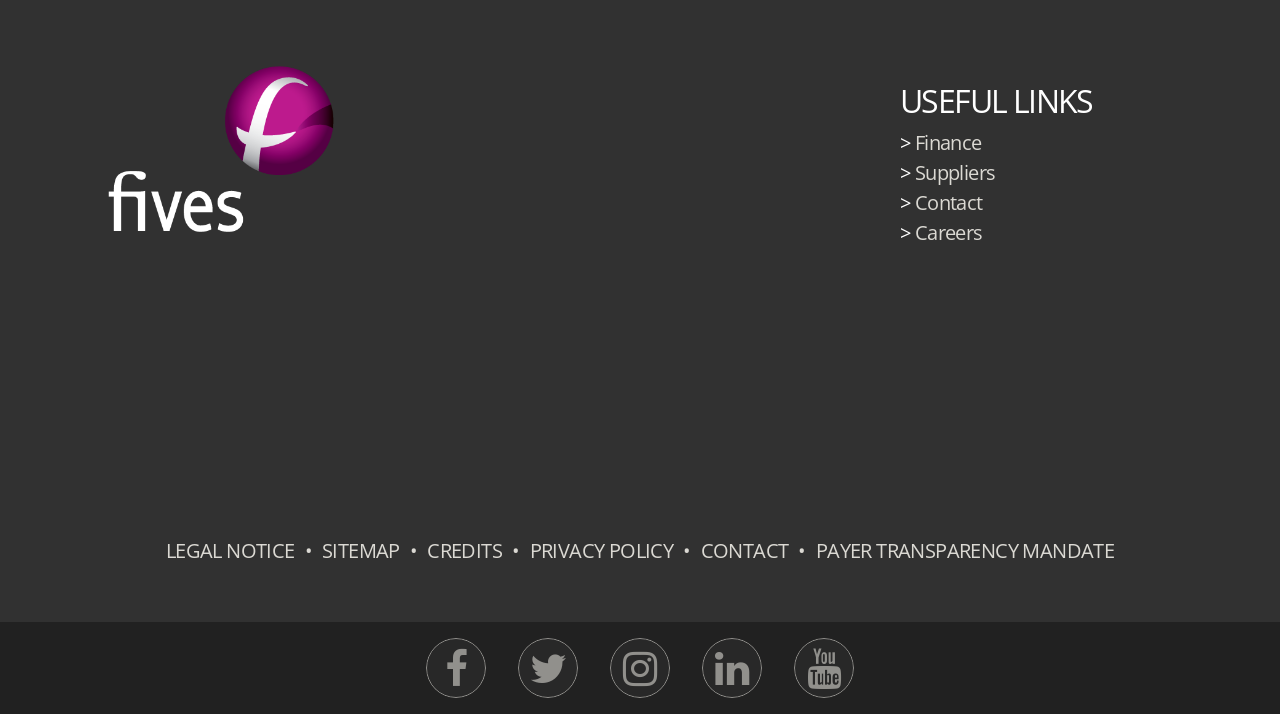Locate the bounding box coordinates for the element described below: "Payer Transparency Mandate". The coordinates must be four float values between 0 and 1, formatted as [left, top, right, bottom].

[0.637, 0.753, 0.87, 0.79]